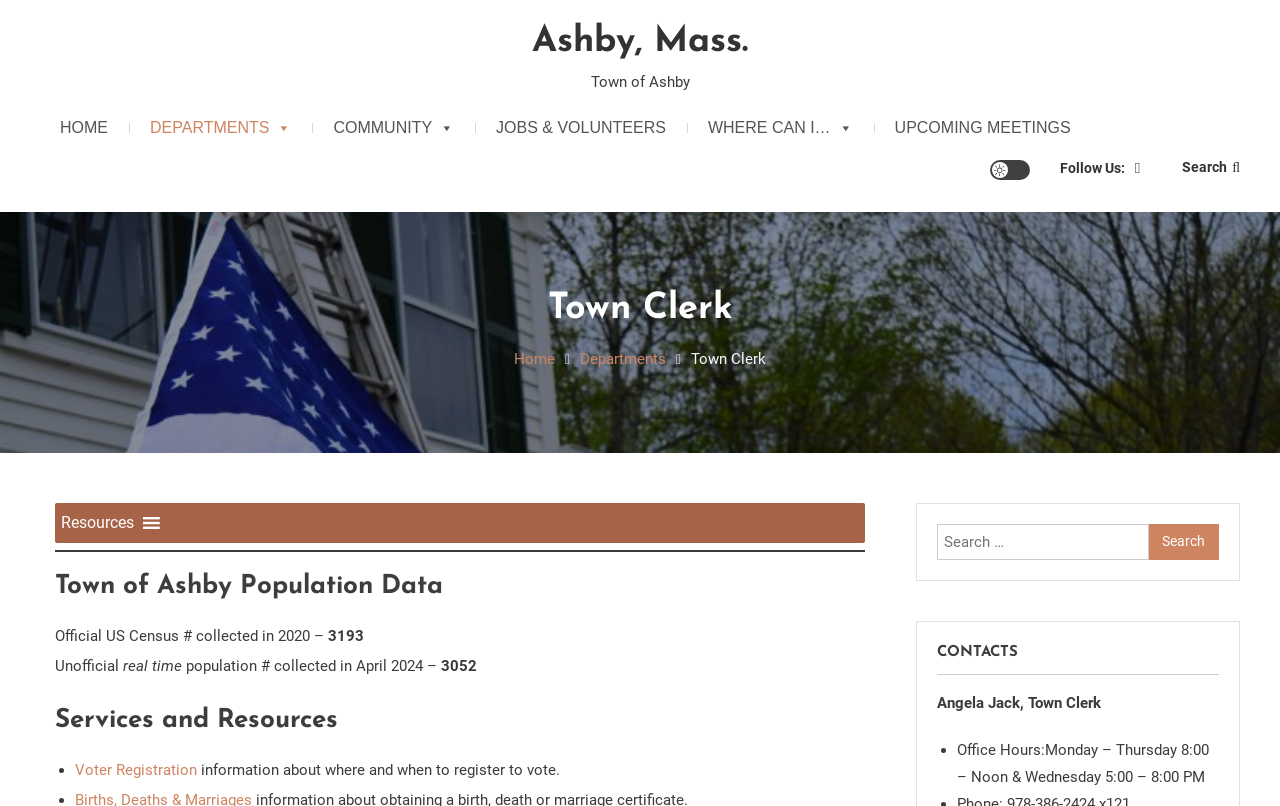Specify the bounding box coordinates of the area to click in order to execute this command: 'Click on the HOME link'. The coordinates should consist of four float numbers ranging from 0 to 1, and should be formatted as [left, top, right, bottom].

[0.031, 0.153, 0.1, 0.165]